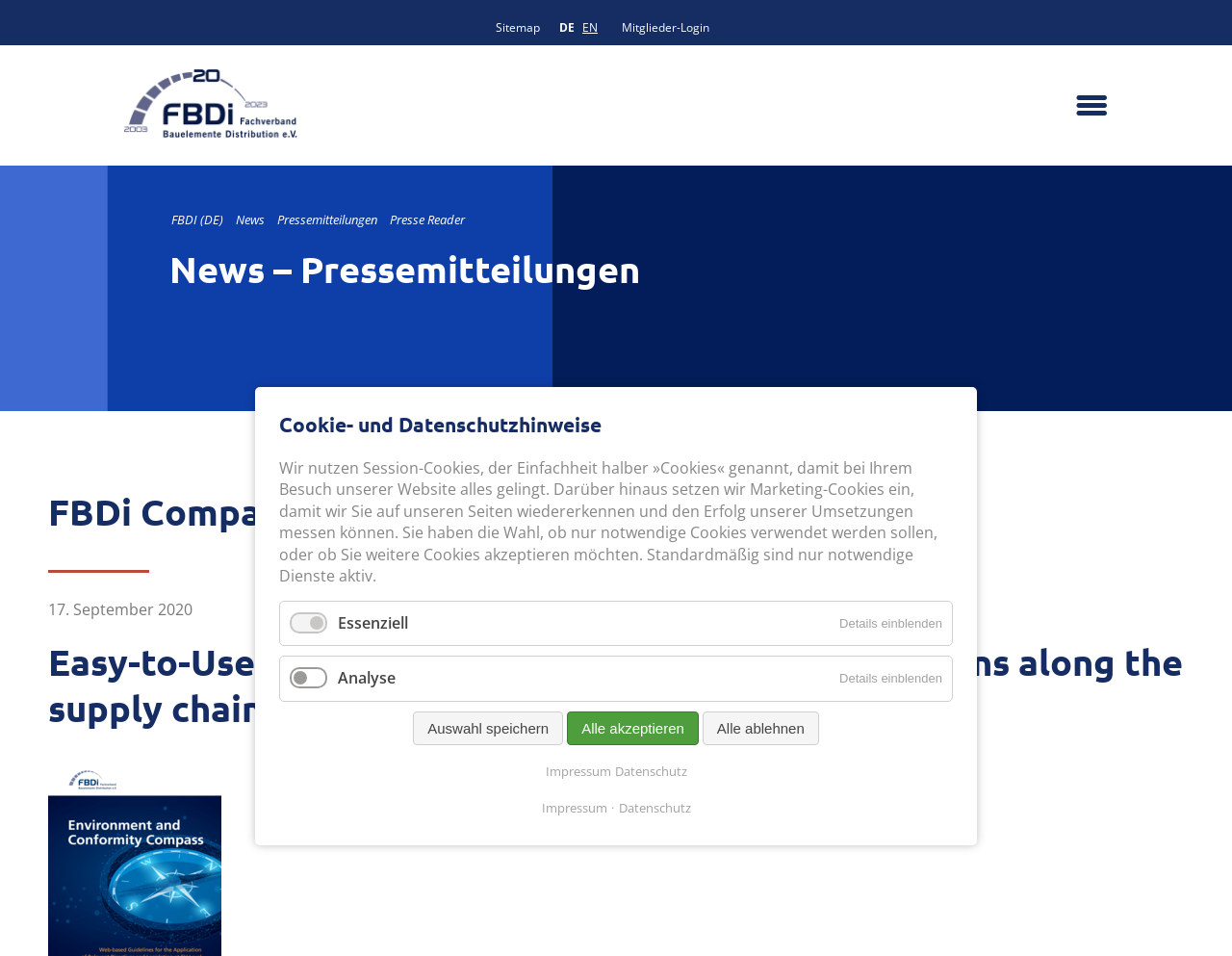Please pinpoint the bounding box coordinates for the region I should click to adhere to this instruction: "Go to sitemap".

[0.402, 0.015, 0.438, 0.042]